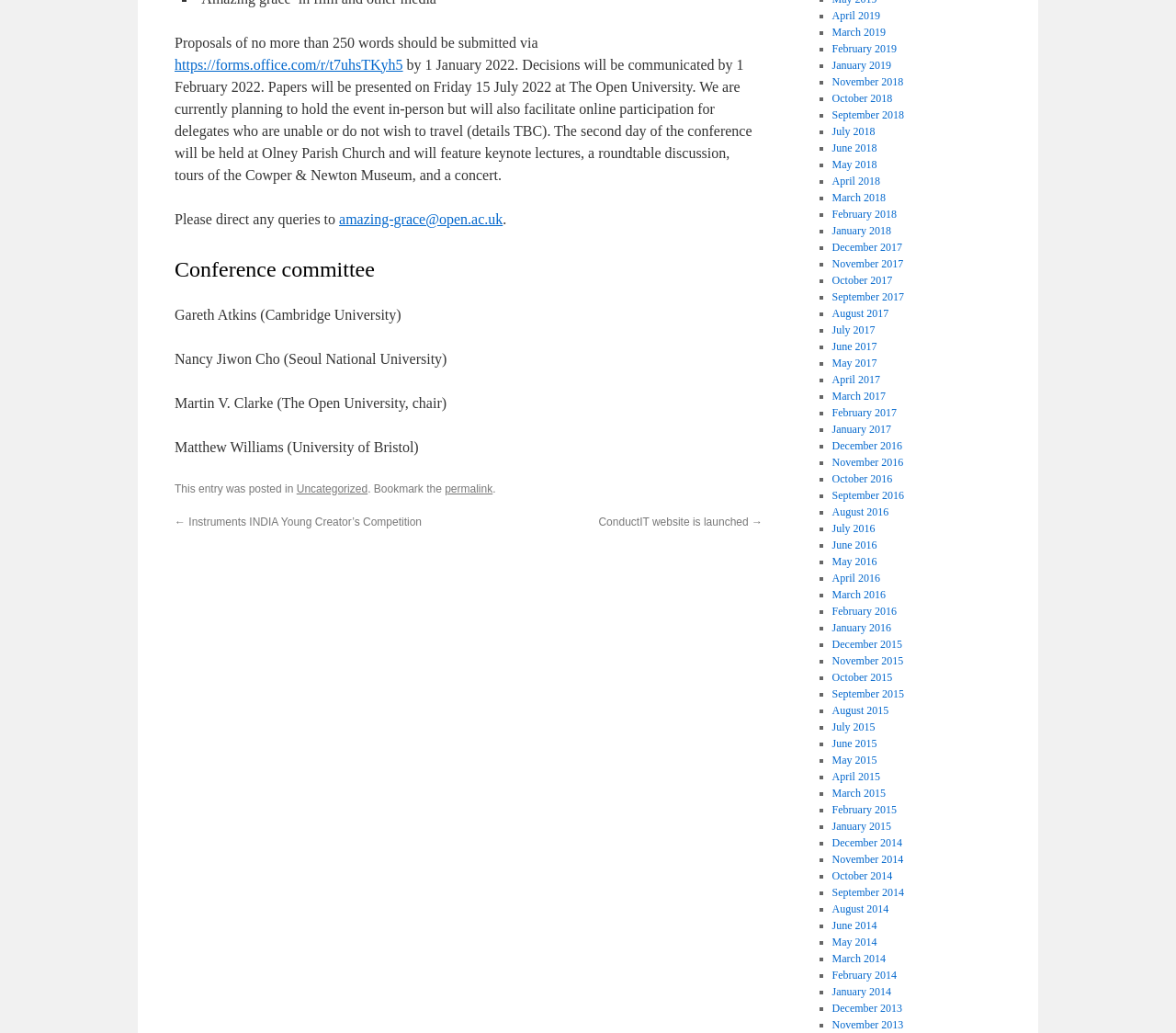What is the category of this blog post?
Use the image to answer the question with a single word or phrase.

Uncategorized